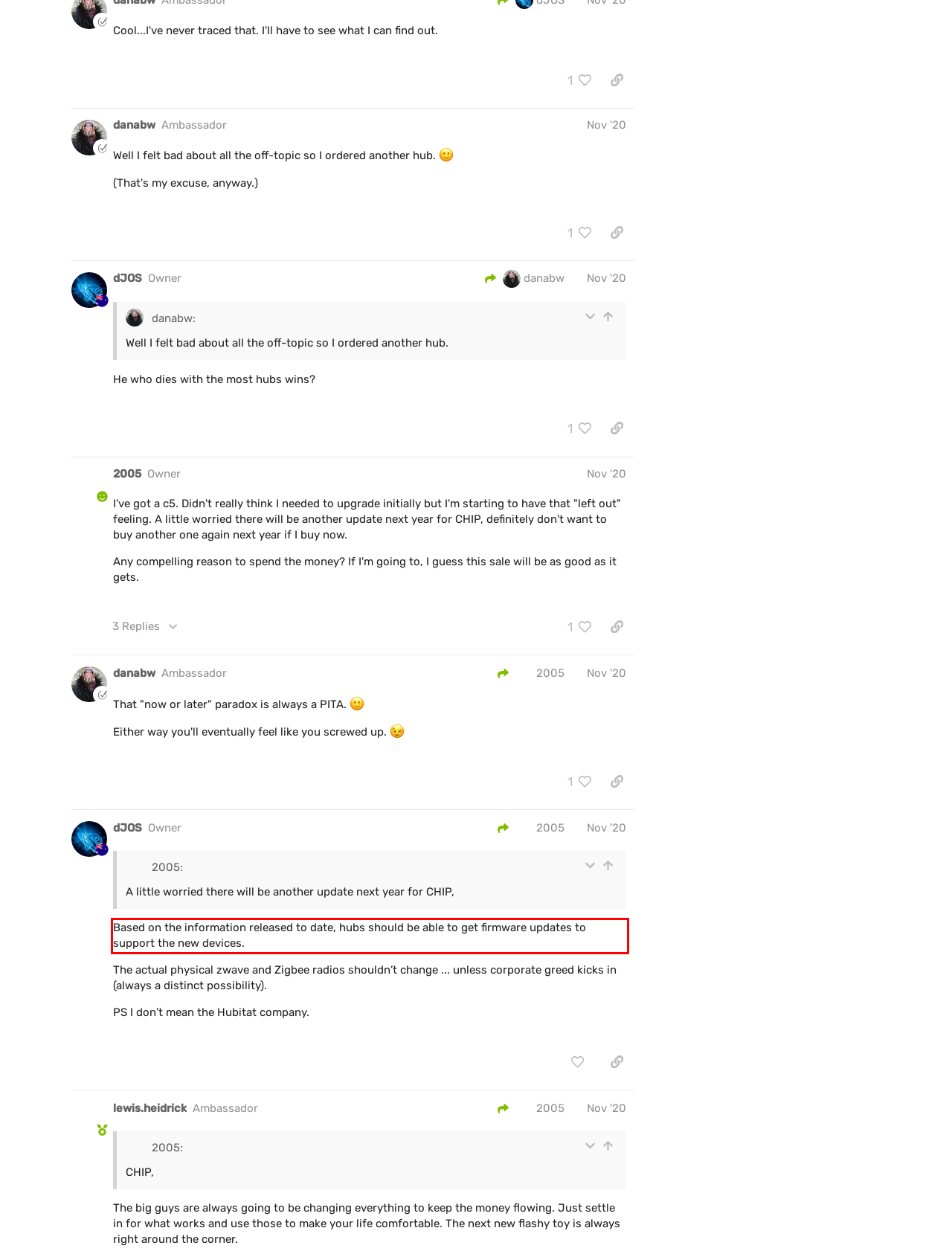You have a screenshot of a webpage, and there is a red bounding box around a UI element. Utilize OCR to extract the text within this red bounding box.

Based on the information released to date, hubs should be able to get firmware updates to support the new devices.